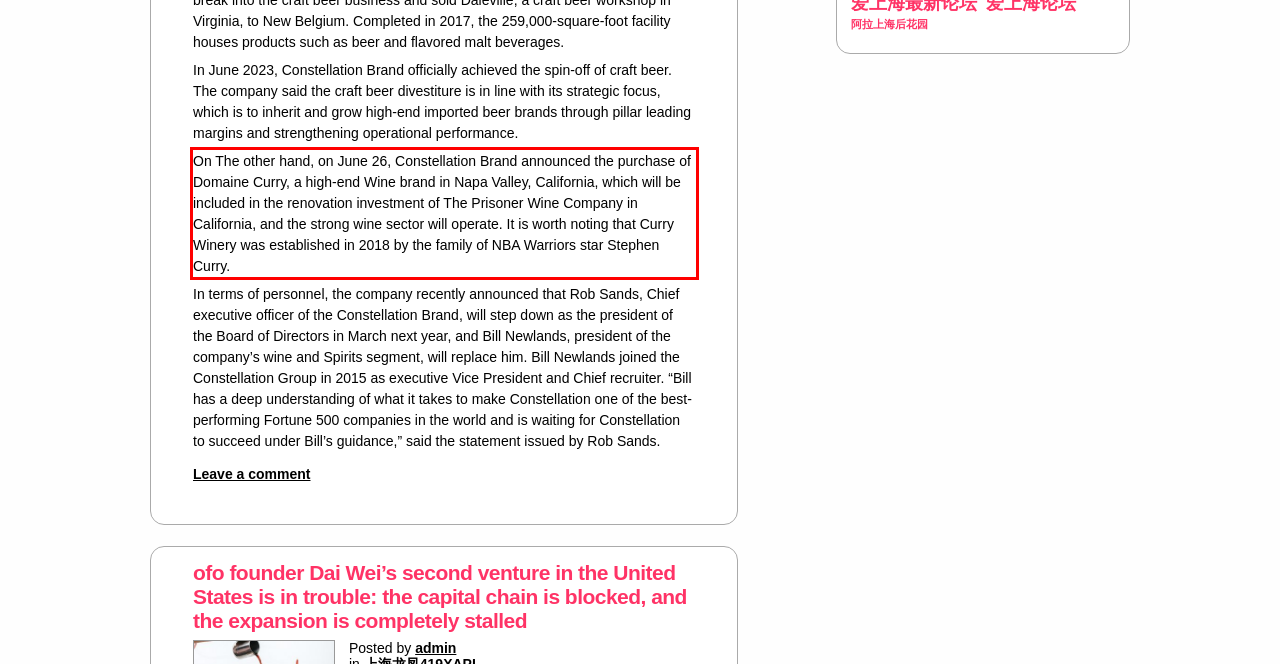Please extract the text content within the red bounding box on the webpage screenshot using OCR.

On The other hand, on June 26, Constellation Brand announced the purchase of Domaine Curry, a high-end Wine brand in Napa Valley, California, which will be included in the renovation investment of The Prisoner Wine Company in California, and the strong wine sector will operate. It is worth noting that Curry Winery was established in 2018 by the family of NBA Warriors star Stephen Curry.